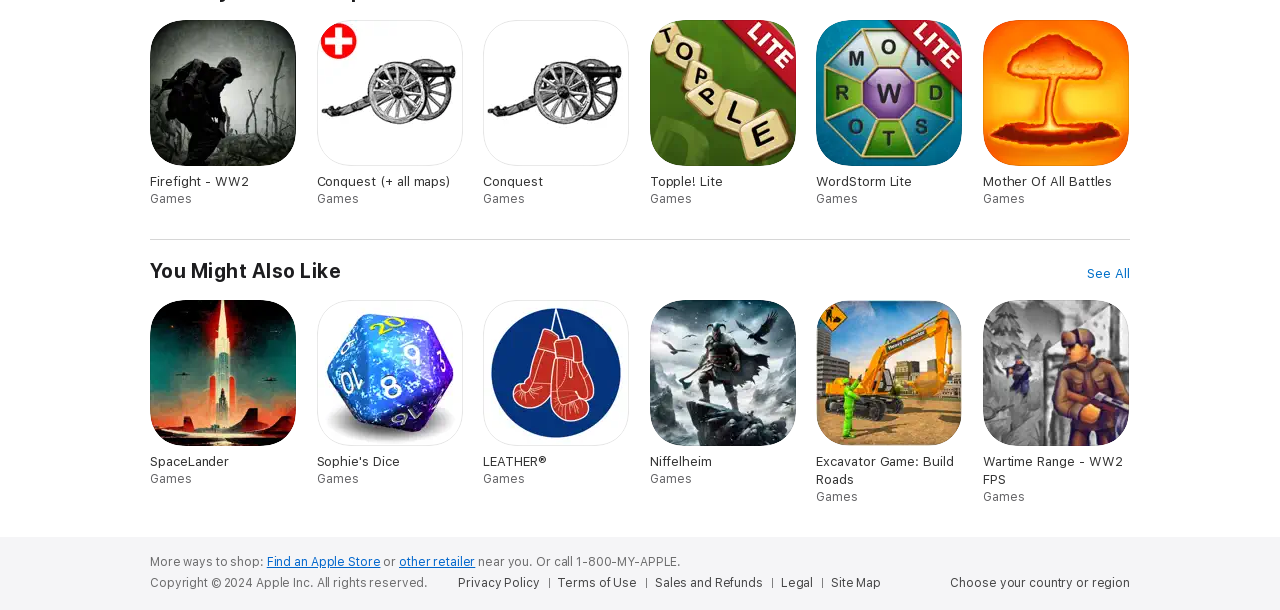Locate the bounding box coordinates of the area where you should click to accomplish the instruction: "Browse Firefight - WW2 games".

[0.117, 0.033, 0.232, 0.339]